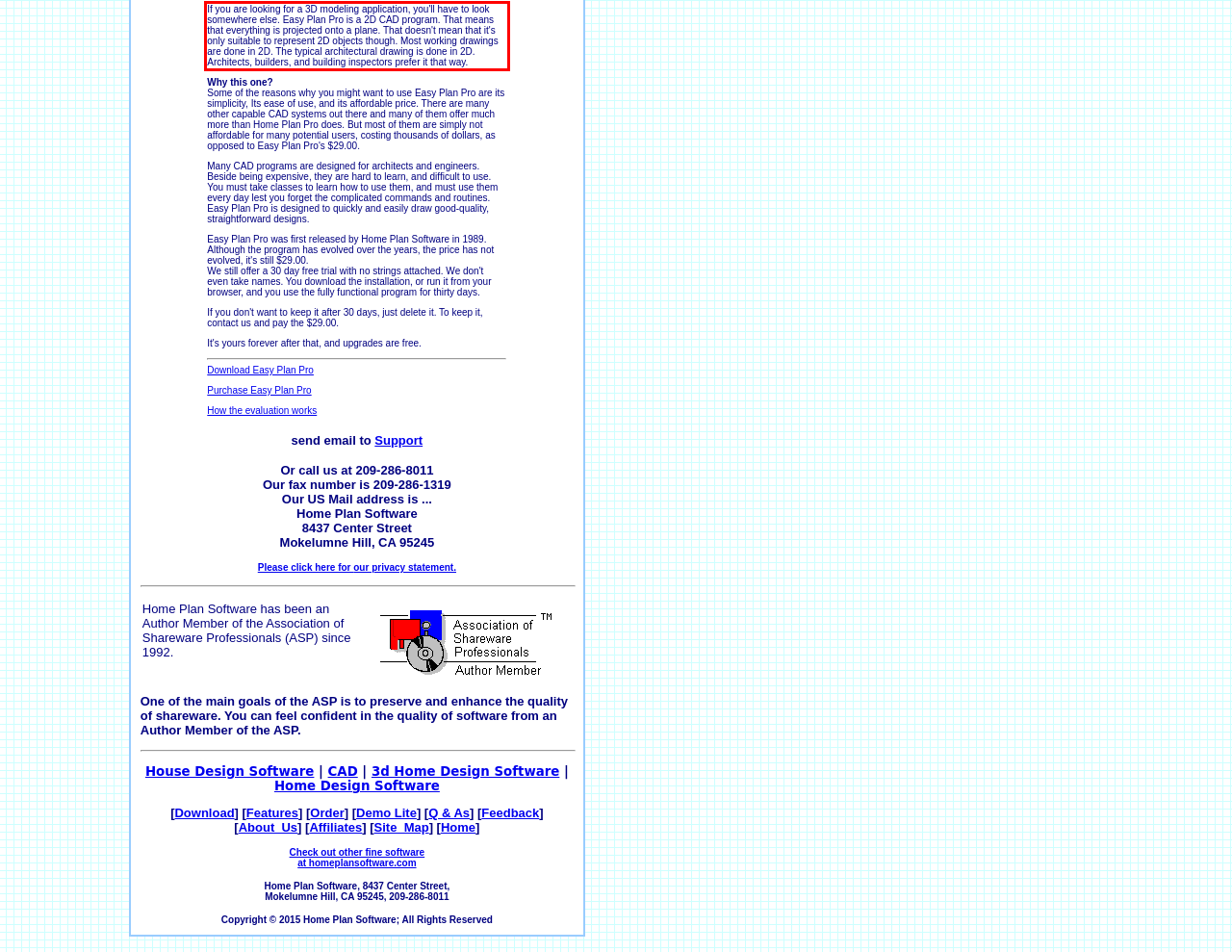Using the provided screenshot of a webpage, recognize and generate the text found within the red rectangle bounding box.

If you are looking for a 3D modeling application, you'll have to look somewhere else. Easy Plan Pro is a 2D CAD program. That means that everything is projected onto a plane. That doesn't mean that it's only suitable to represent 2D objects though. Most working drawings are done in 2D. The typical architectural drawing is done in 2D. Architects, builders, and building inspectors prefer it that way.